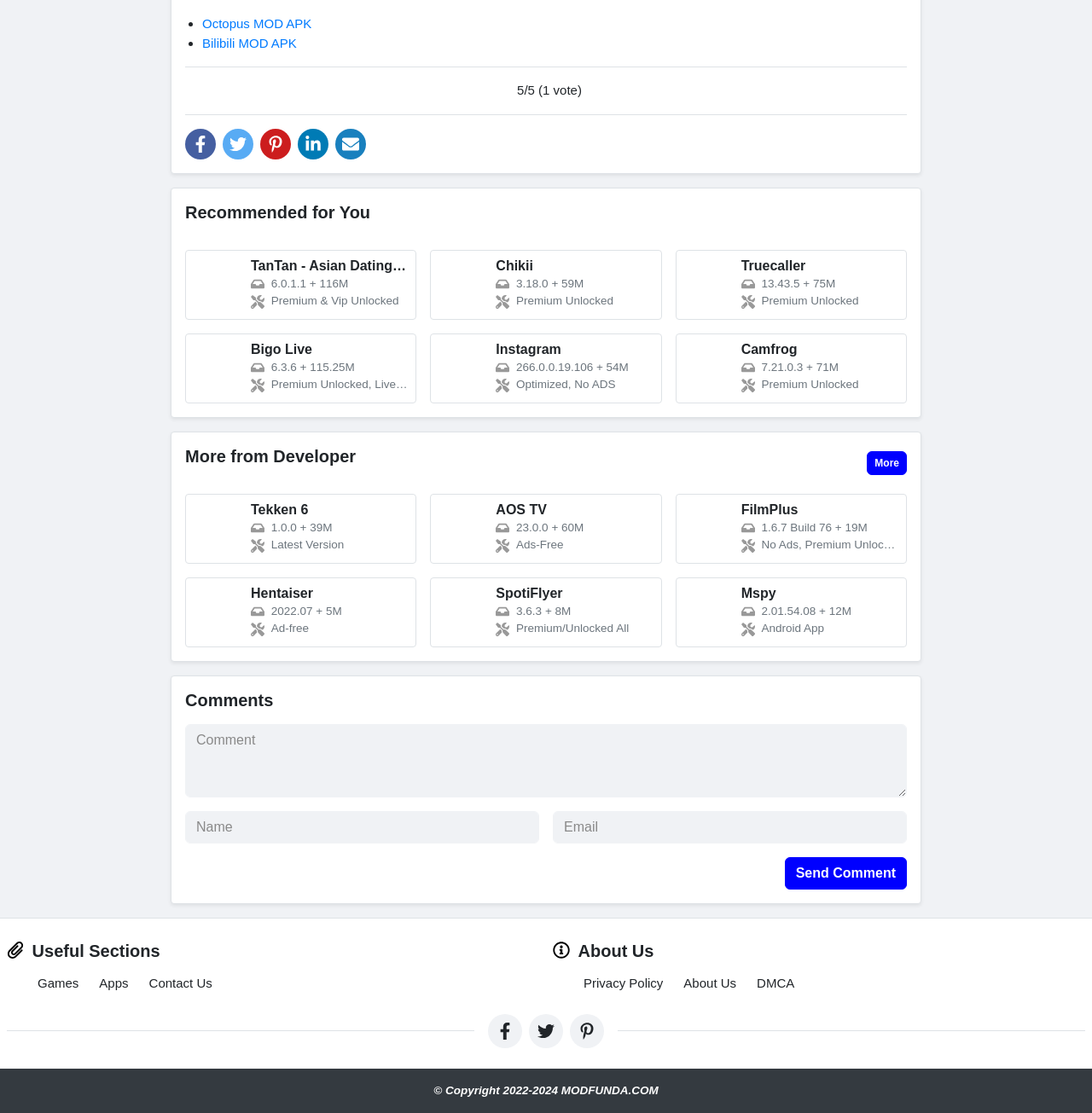Please specify the coordinates of the bounding box for the element that should be clicked to carry out this instruction: "Click the link to email Nadine Nichols". The coordinates must be four float numbers between 0 and 1, formatted as [left, top, right, bottom].

None